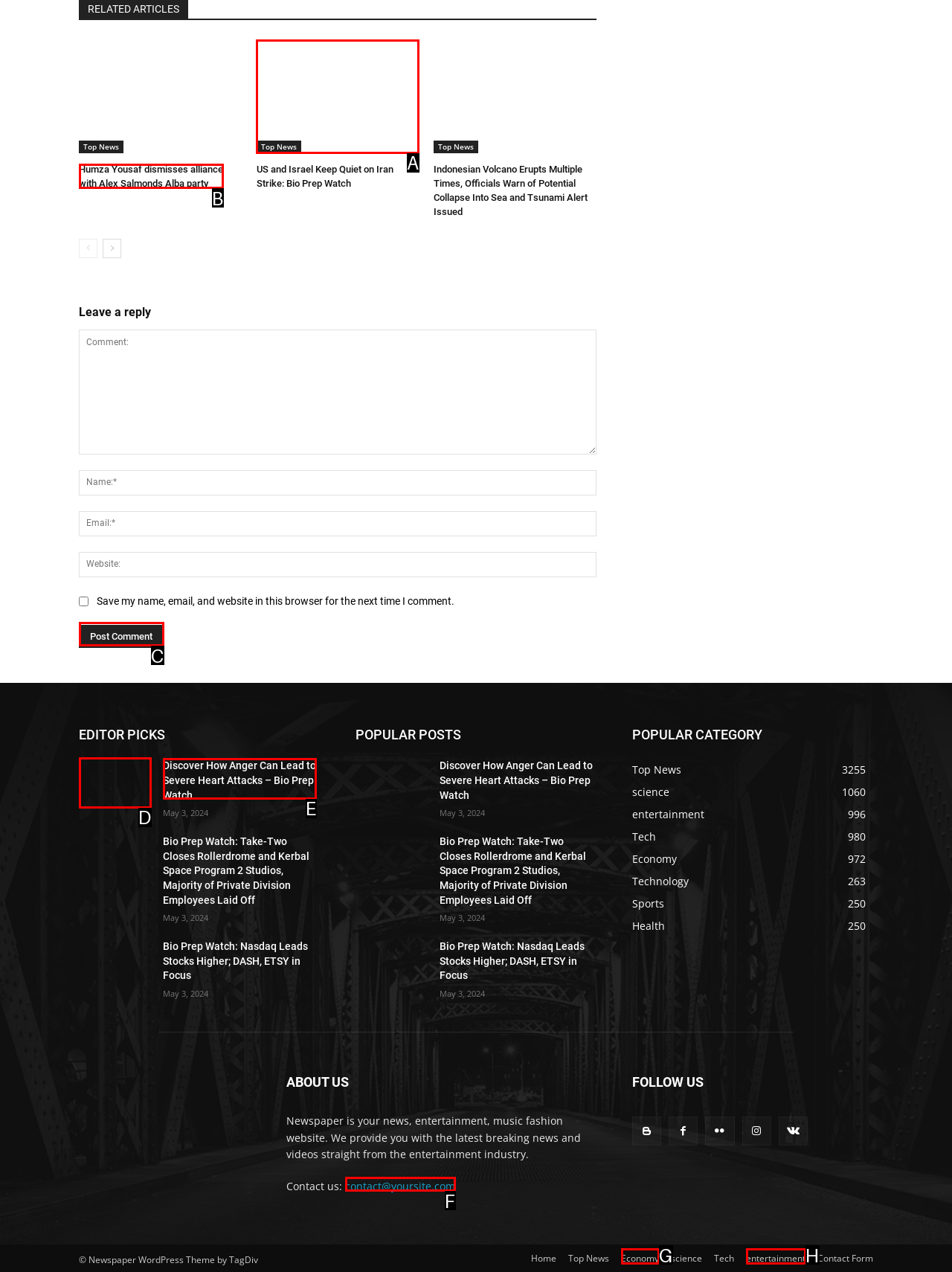Identify the letter of the UI element you should interact with to perform the task: Post a comment
Reply with the appropriate letter of the option.

C